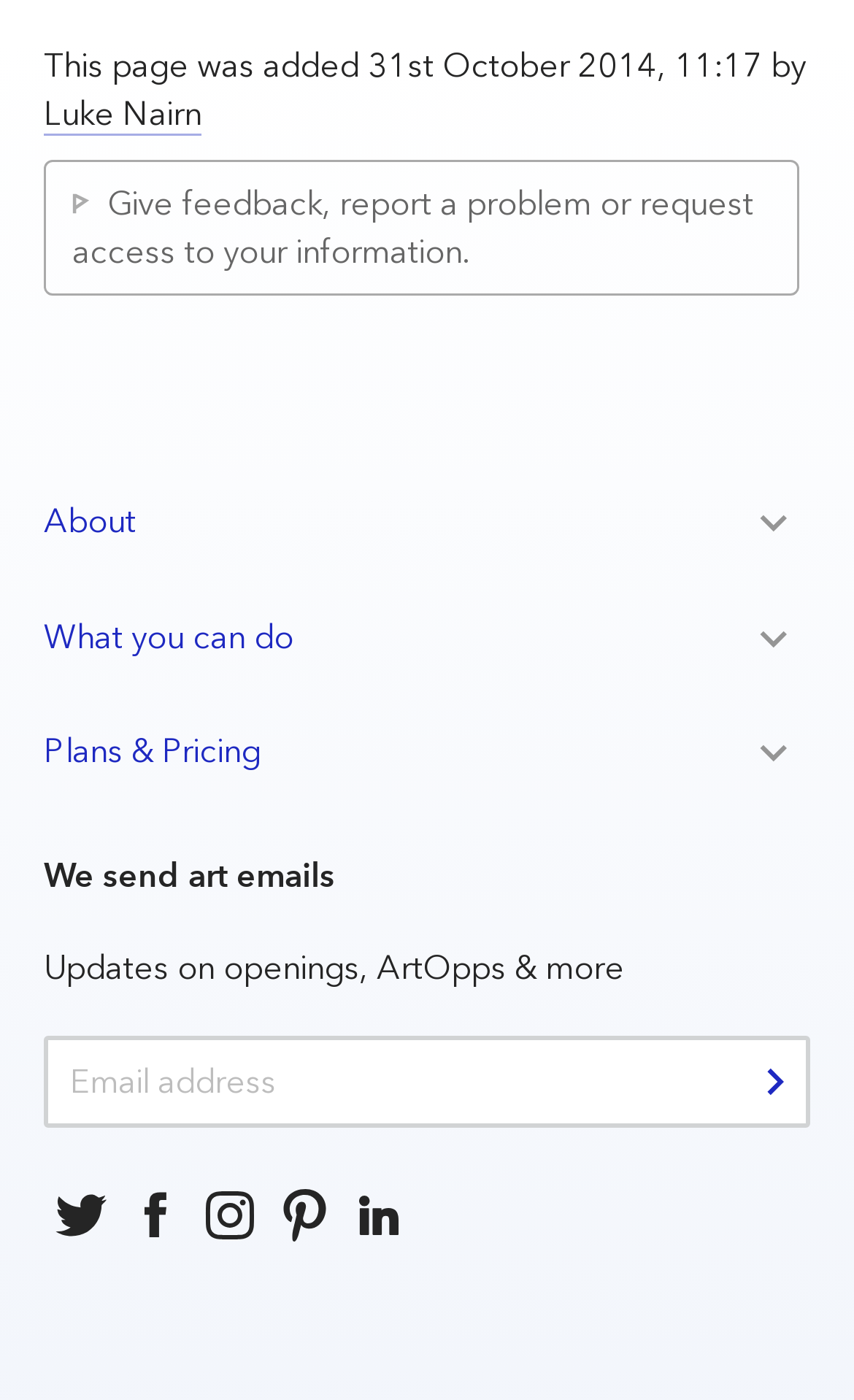Using the webpage screenshot and the element description Follow us on: Twitter, determine the bounding box coordinates. Specify the coordinates in the format (top-left x, top-left y, bottom-right x, bottom-right y) with values ranging from 0 to 1.

[0.051, 0.841, 0.138, 0.894]